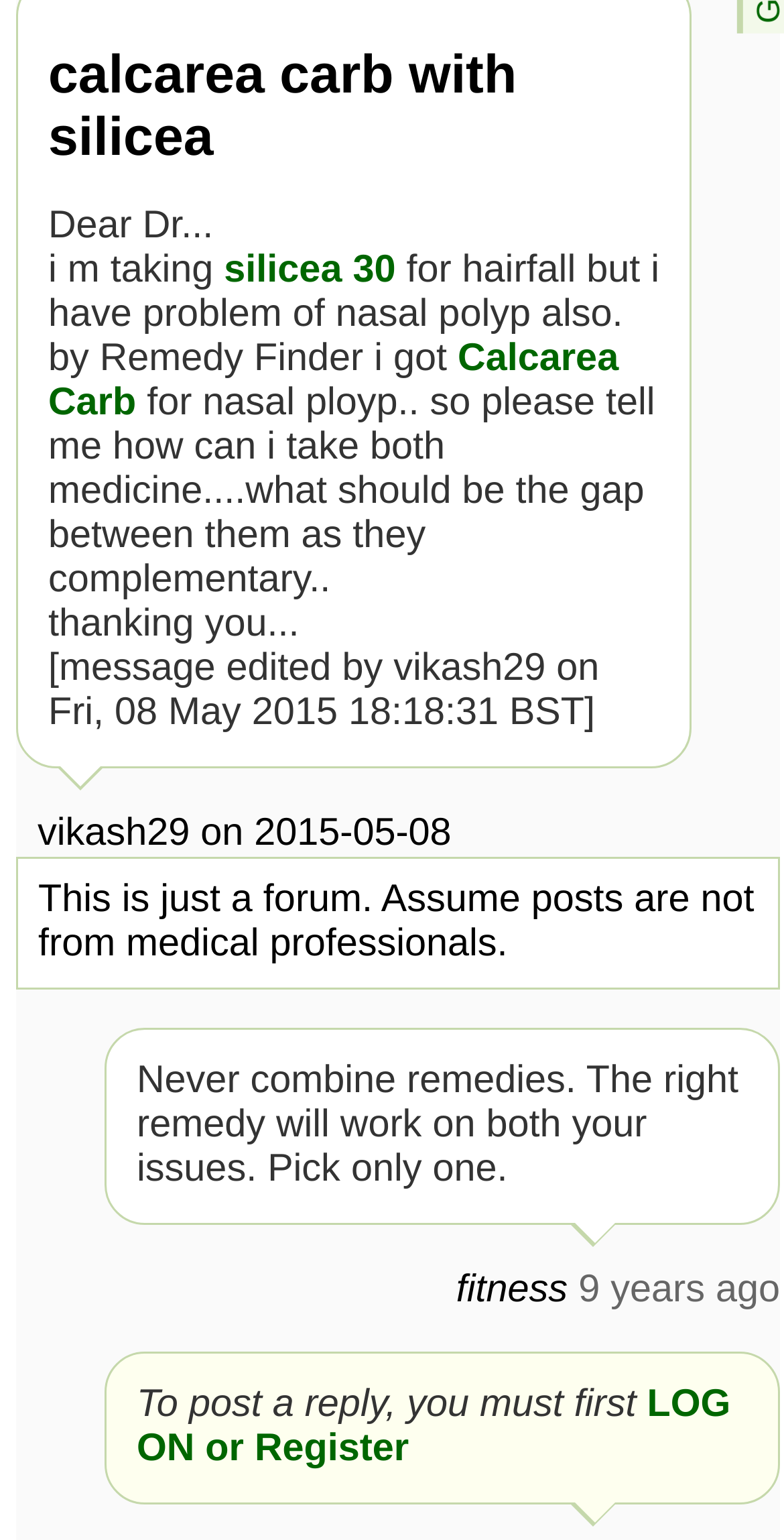Given the following UI element description: "calcarea carb with silicea 3", find the bounding box coordinates in the webpage screenshot.

[0.566, 0.035, 0.969, 0.106]